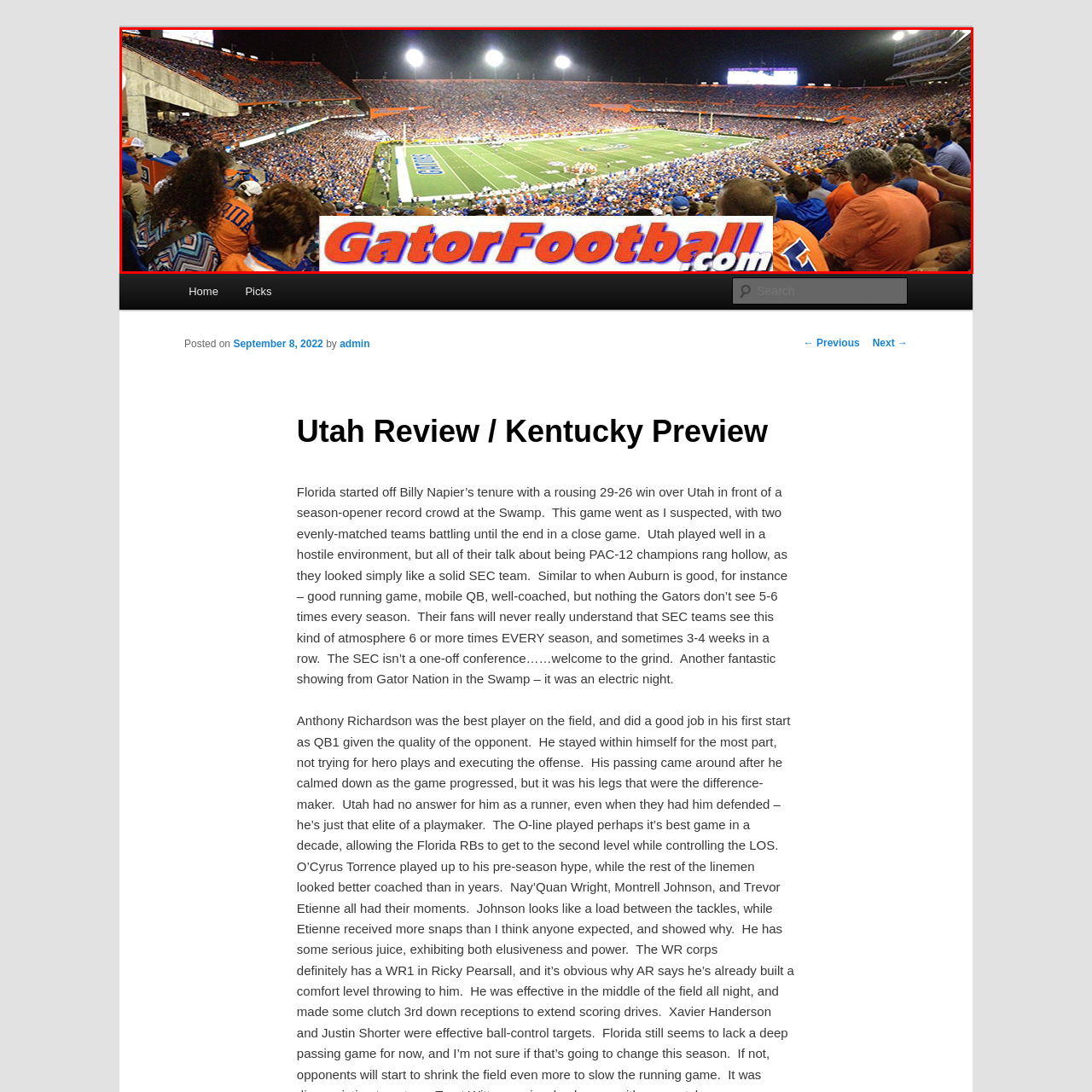What is the source of the coverage of the game?
Analyze the image segment within the red bounding box and respond to the question using a single word or brief phrase.

GatorFootball.com